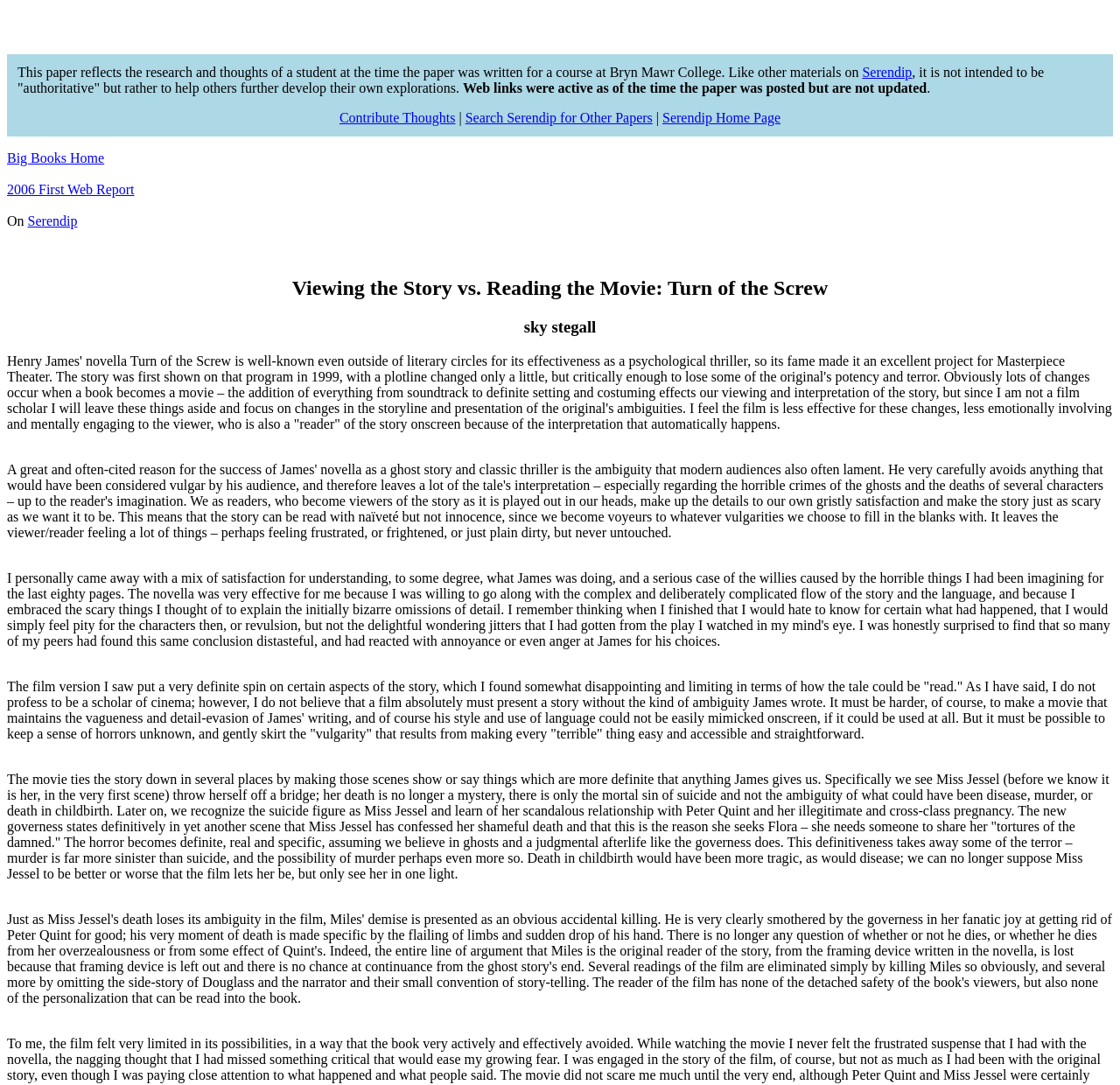Find the bounding box coordinates for the HTML element described as: "Serendip Home Page". The coordinates should consist of four float values between 0 and 1, i.e., [left, top, right, bottom].

[0.591, 0.102, 0.697, 0.115]